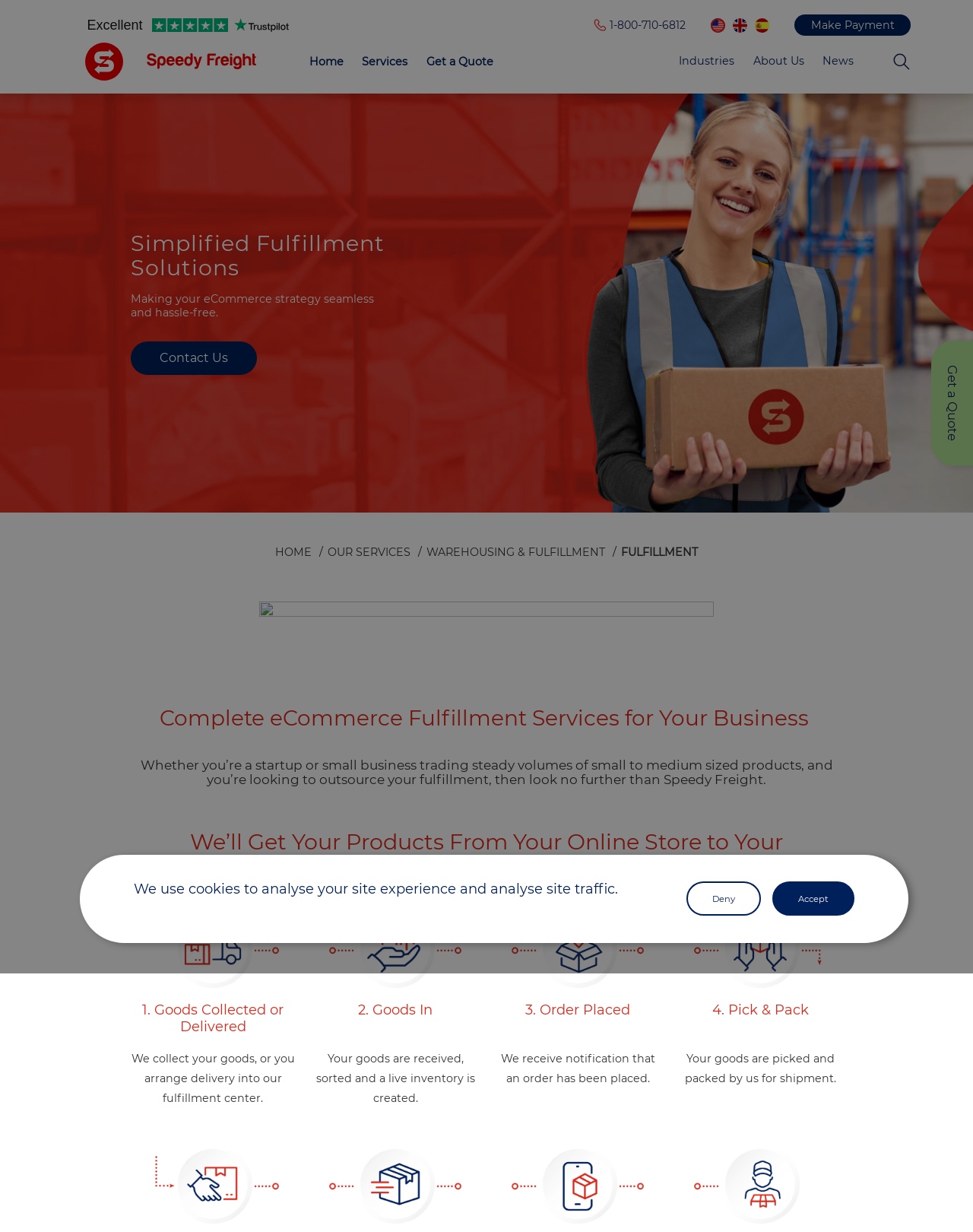Locate the bounding box of the UI element defined by this description: "Contact Us". The coordinates should be given as four float numbers between 0 and 1, formatted as [left, top, right, bottom].

[0.134, 0.277, 0.264, 0.304]